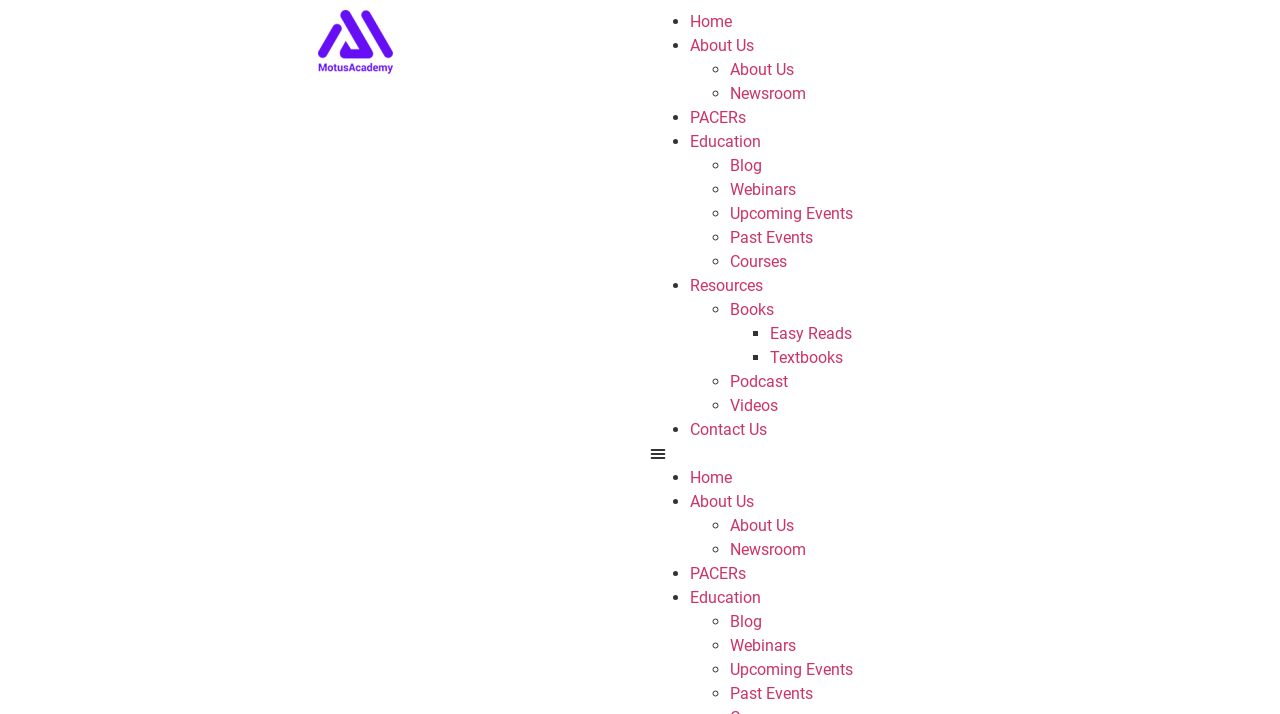Please reply with a single word or brief phrase to the question: 
What is the logo of MotusAcademy?

MotusAcademy-Logo_with-name-1